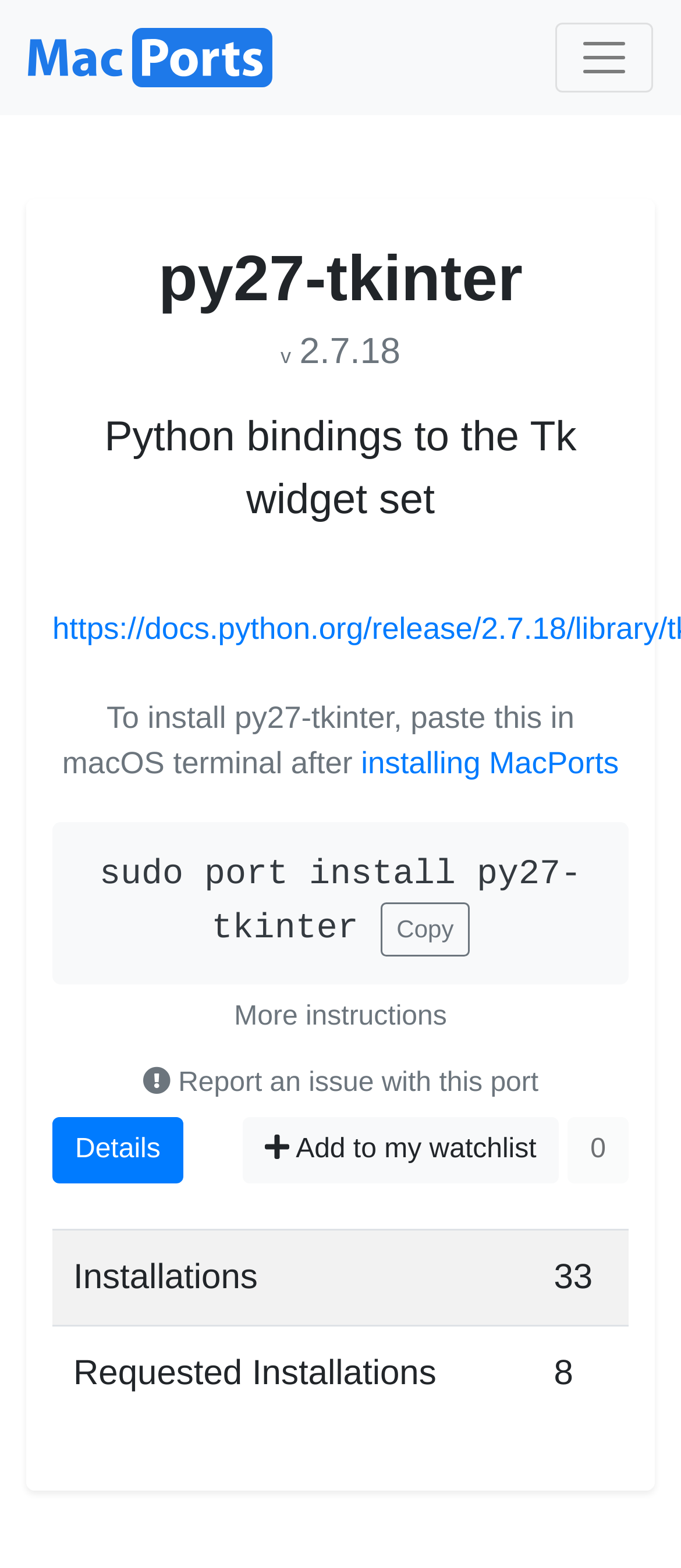Please locate the UI element described by "Copy" and provide its bounding box coordinates.

[0.559, 0.575, 0.689, 0.61]